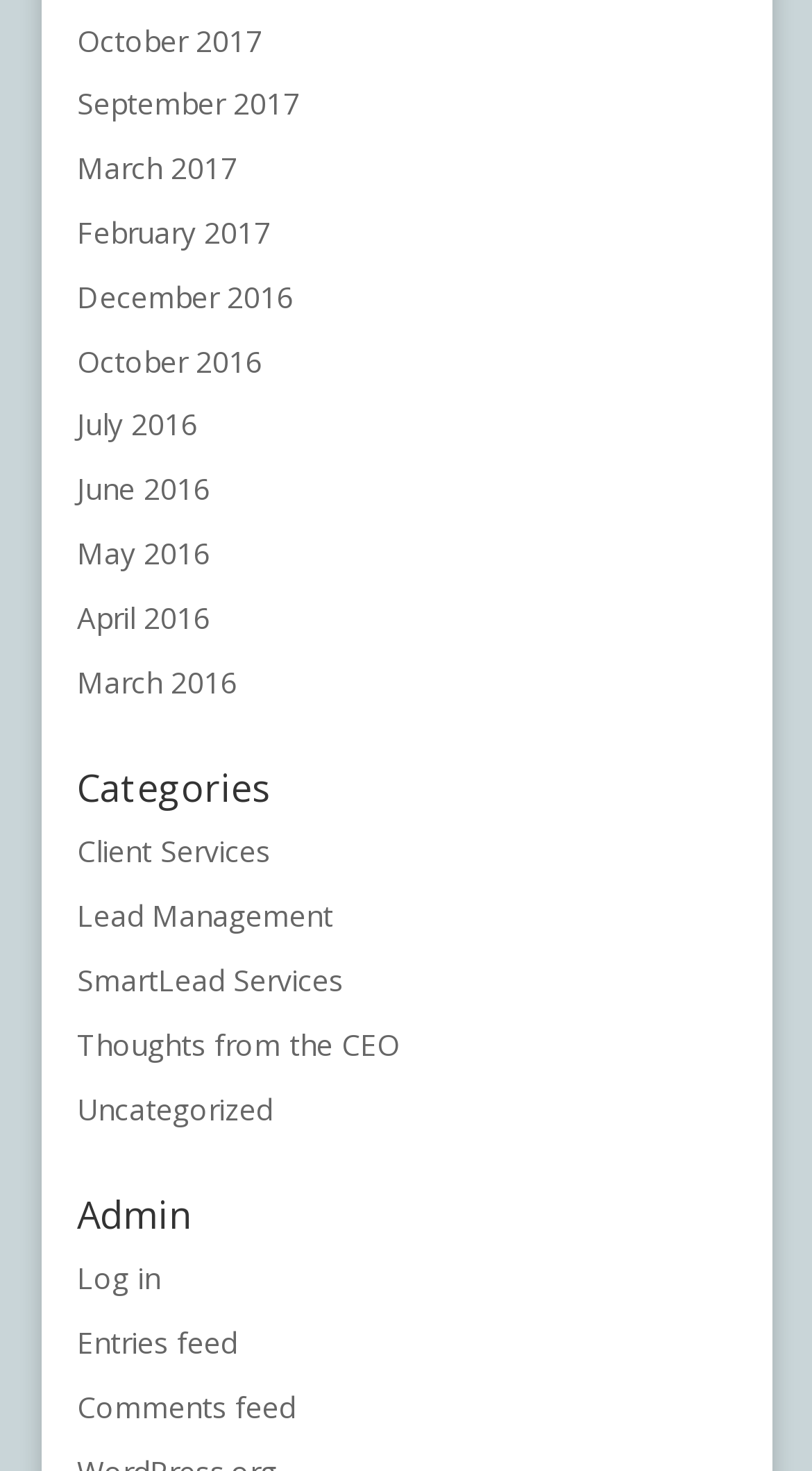Determine the bounding box coordinates of the region that needs to be clicked to achieve the task: "View October 2017 archives".

[0.095, 0.014, 0.323, 0.041]